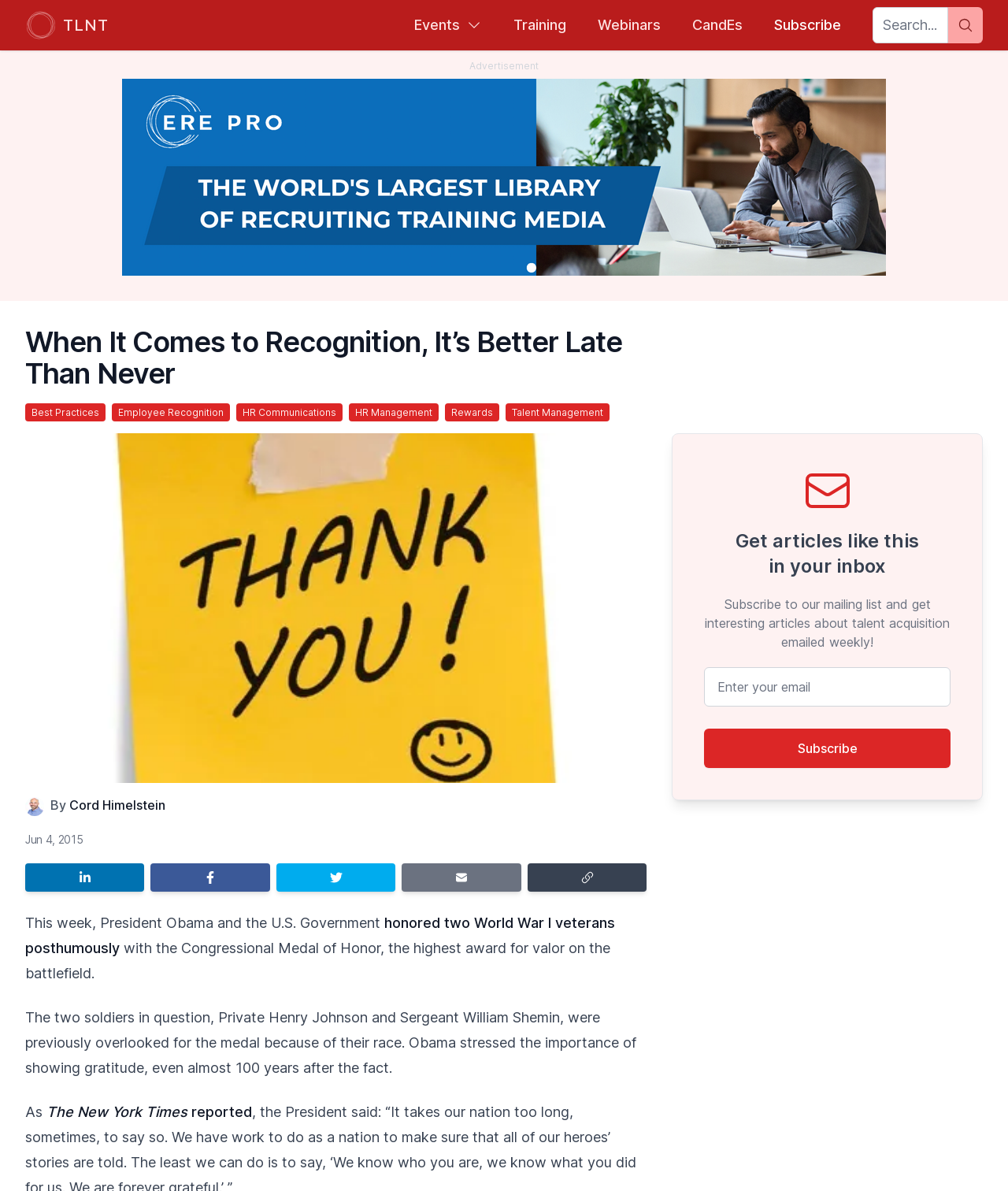What can be shared on social media?
Answer the question with a thorough and detailed explanation.

The article can be shared on social media platforms such as LinkedIn, Facebook, and Twitter, as indicated by the links 'Share on LinkedIn', 'Share on Facebook', and 'Share on Twitter'.